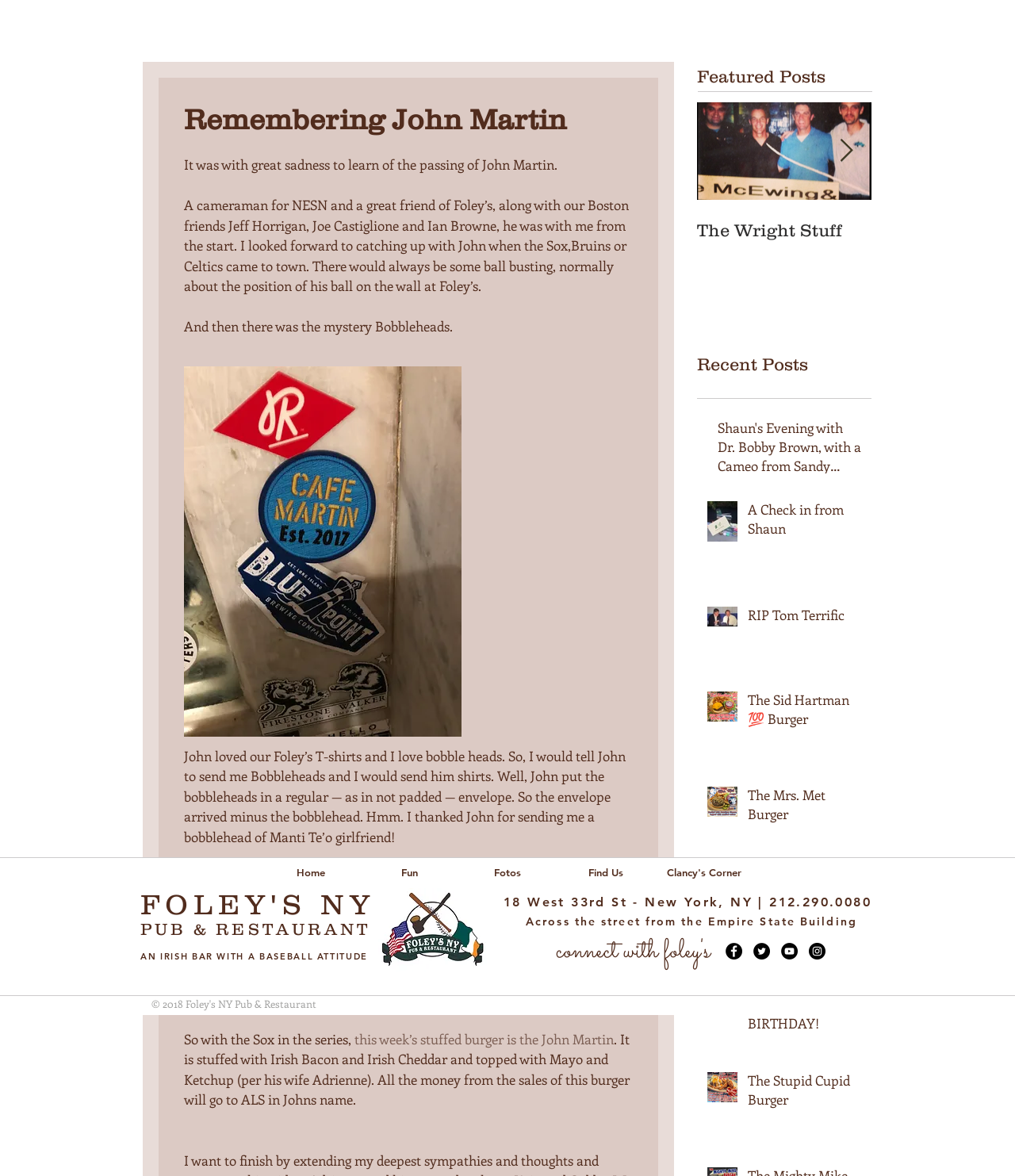Provide the bounding box coordinates for the area that should be clicked to complete the instruction: "Read the 'Remembering John Martin' article".

[0.181, 0.088, 0.623, 0.115]